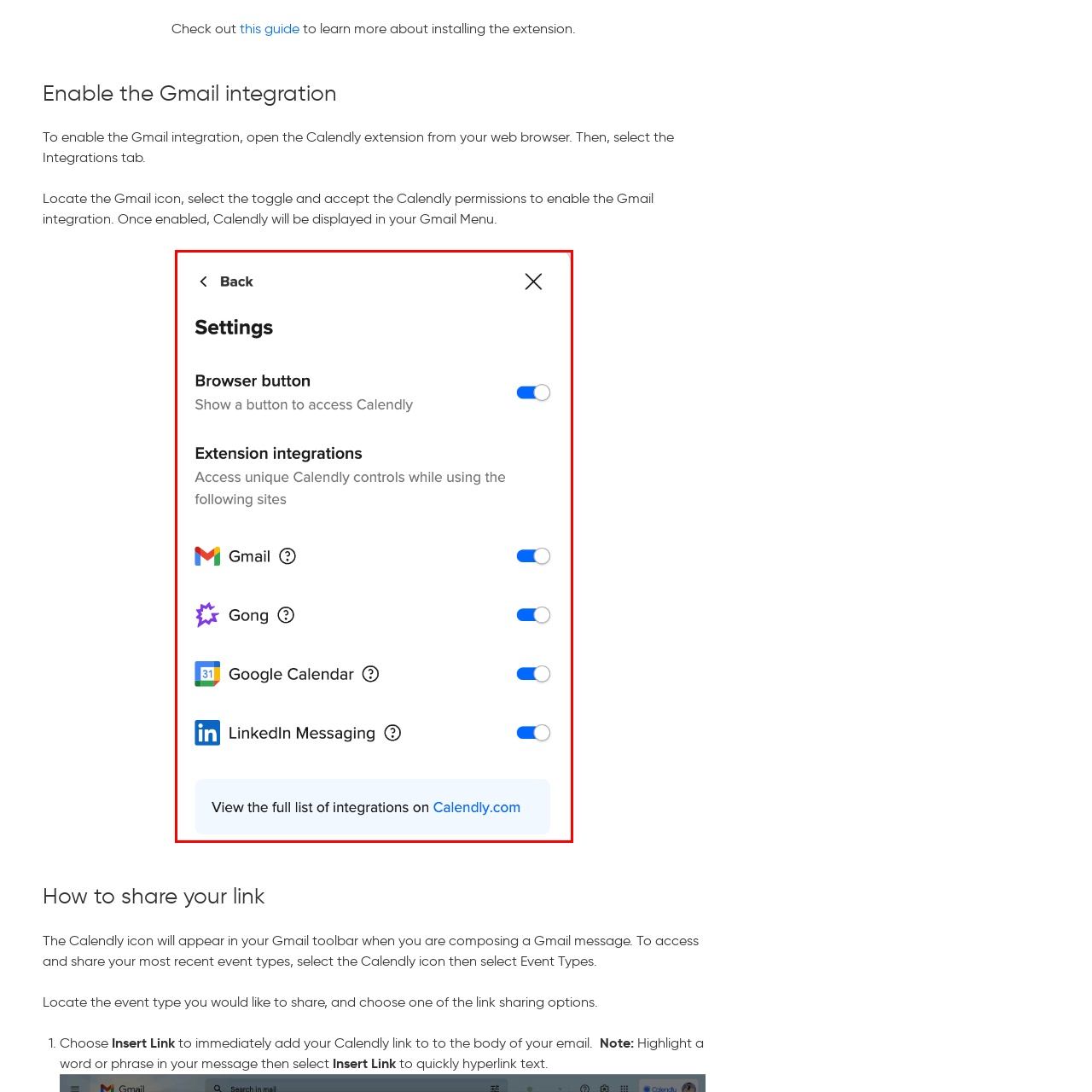Direct your attention to the image contained by the red frame and provide a detailed response to the following question, utilizing the visual data from the image:
What is the benefit of using Calendly's capabilities across different applications?

By utilizing Calendly's capabilities across different applications, users can streamline their scheduling process, making it more efficient and convenient, which is the primary purpose of the Calendly extension as depicted in the image.